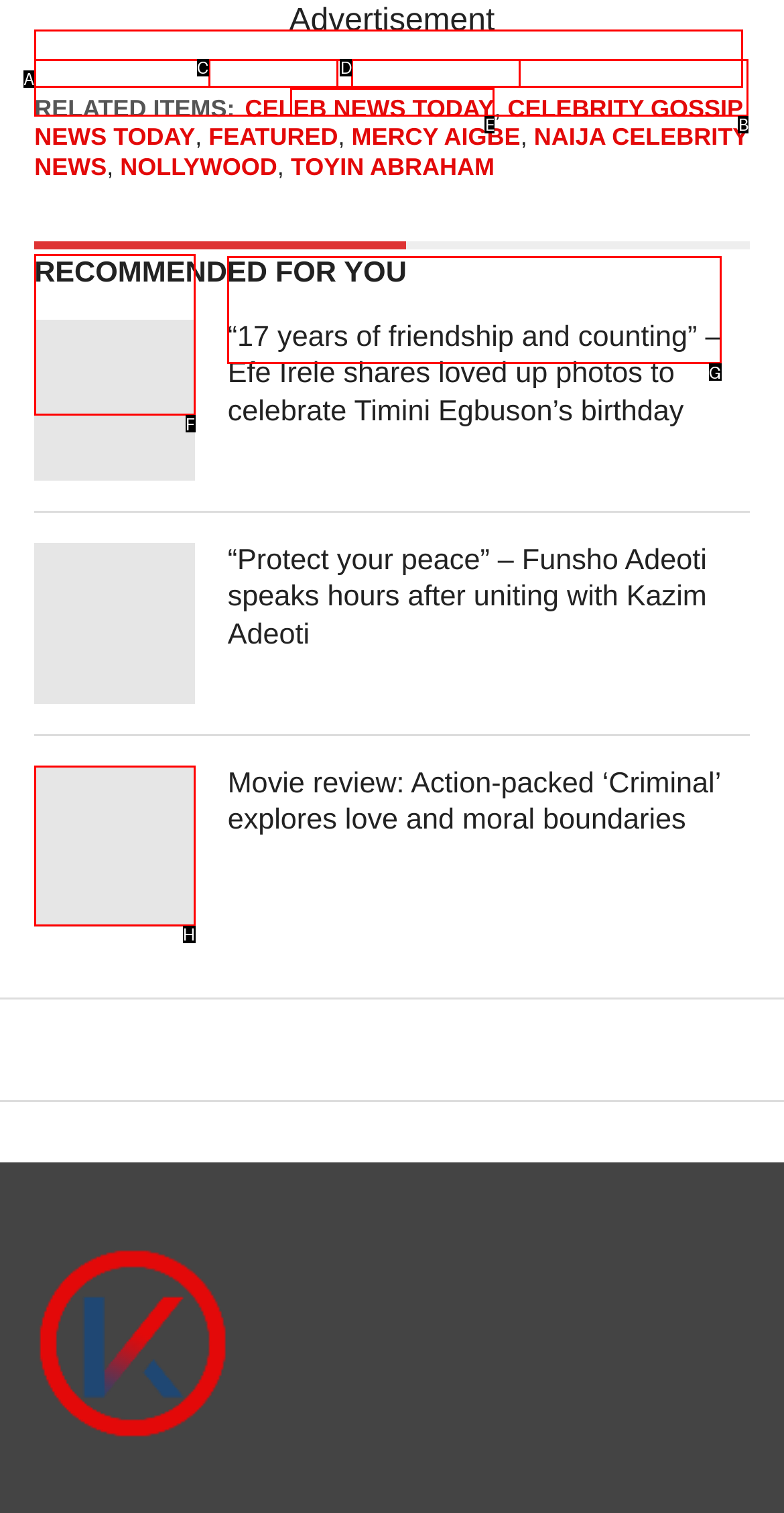Select the letter associated with the UI element you need to click to perform the following action: Contact via Phone
Reply with the correct letter from the options provided.

None